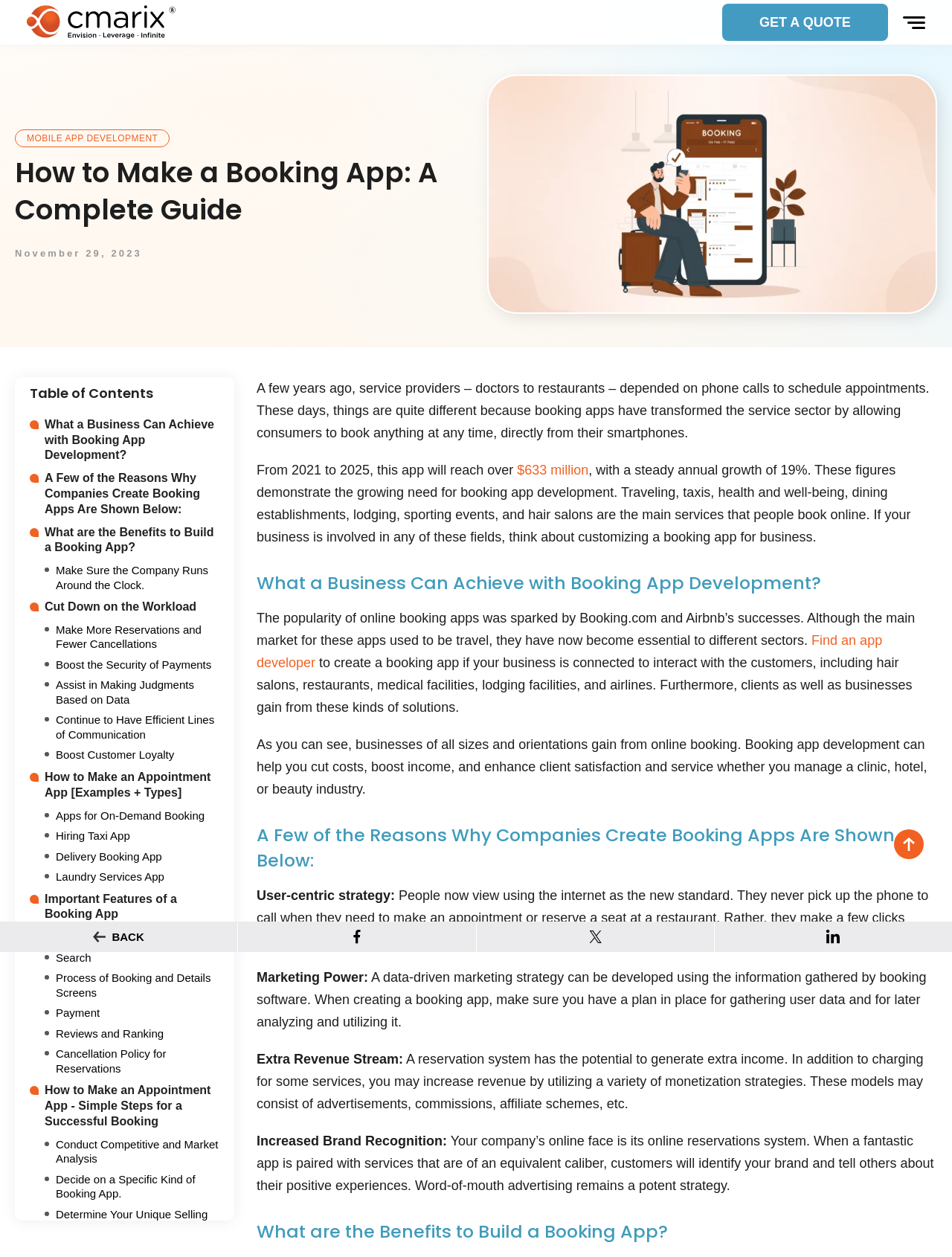Given the element description "title="linkedin"", identify the bounding box of the corresponding UI element.

[0.751, 0.734, 1.0, 0.756]